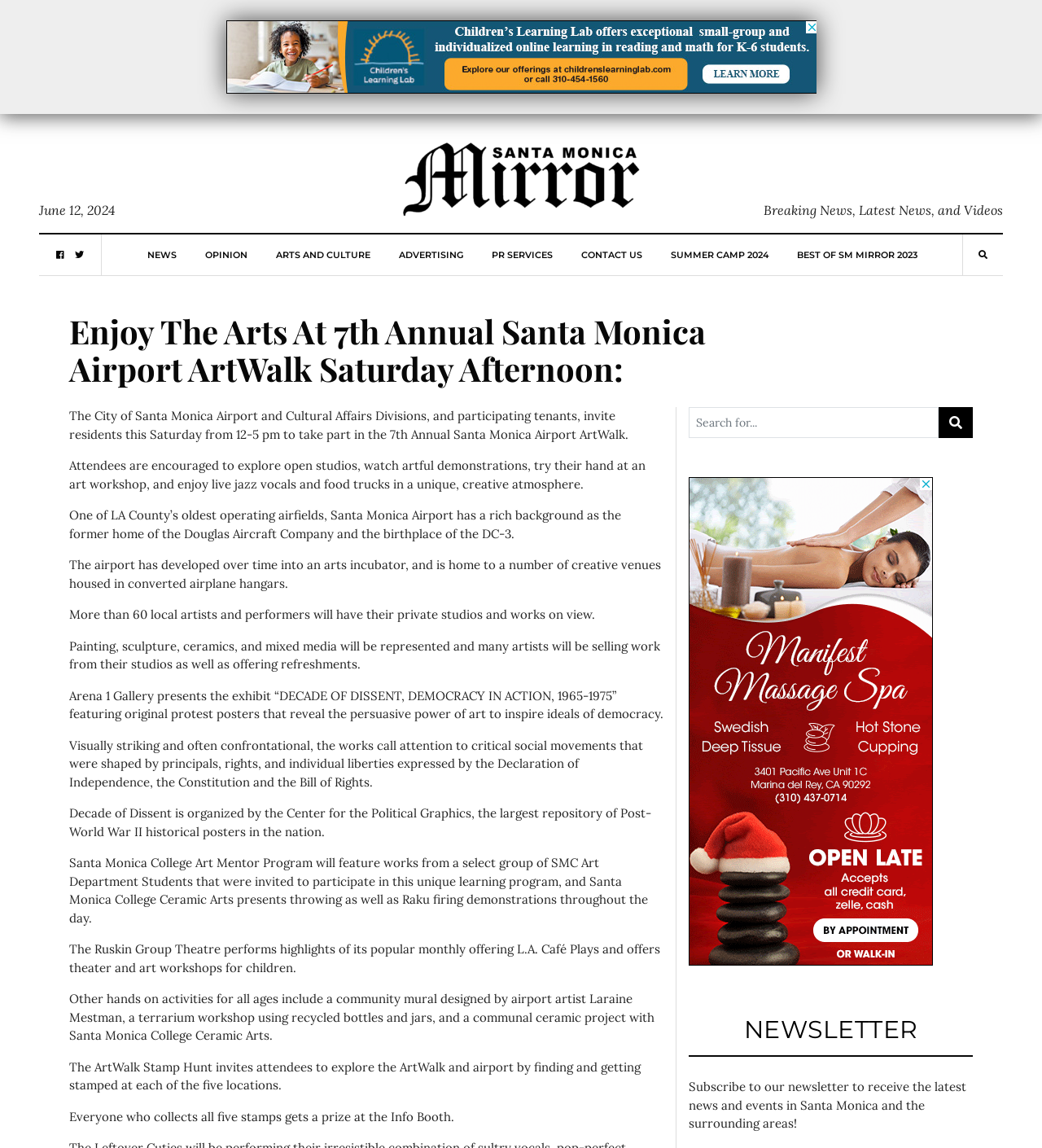What type of exhibit is presented by Arena 1 Gallery?
Refer to the image and give a detailed response to the question.

I read the text 'Arena 1 Gallery presents the exhibit “DECADE OF DISSENT, DEMOCRACY IN ACTION, 1965-1975” featuring original protest posters...' which describes the exhibit presented by Arena 1 Gallery.